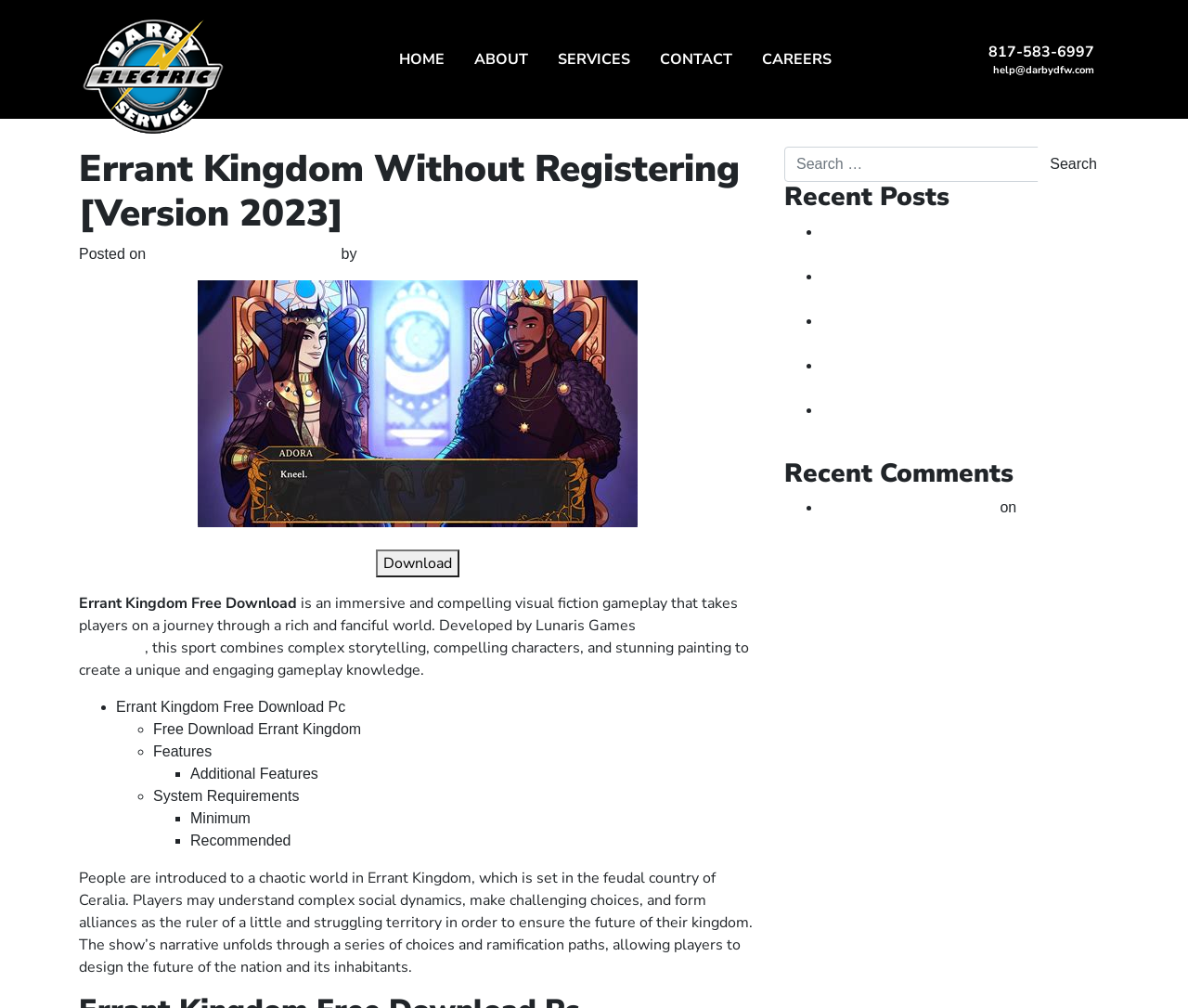Determine the main headline of the webpage and provide its text.

Errant Kingdom Without Registering [Version 2023]